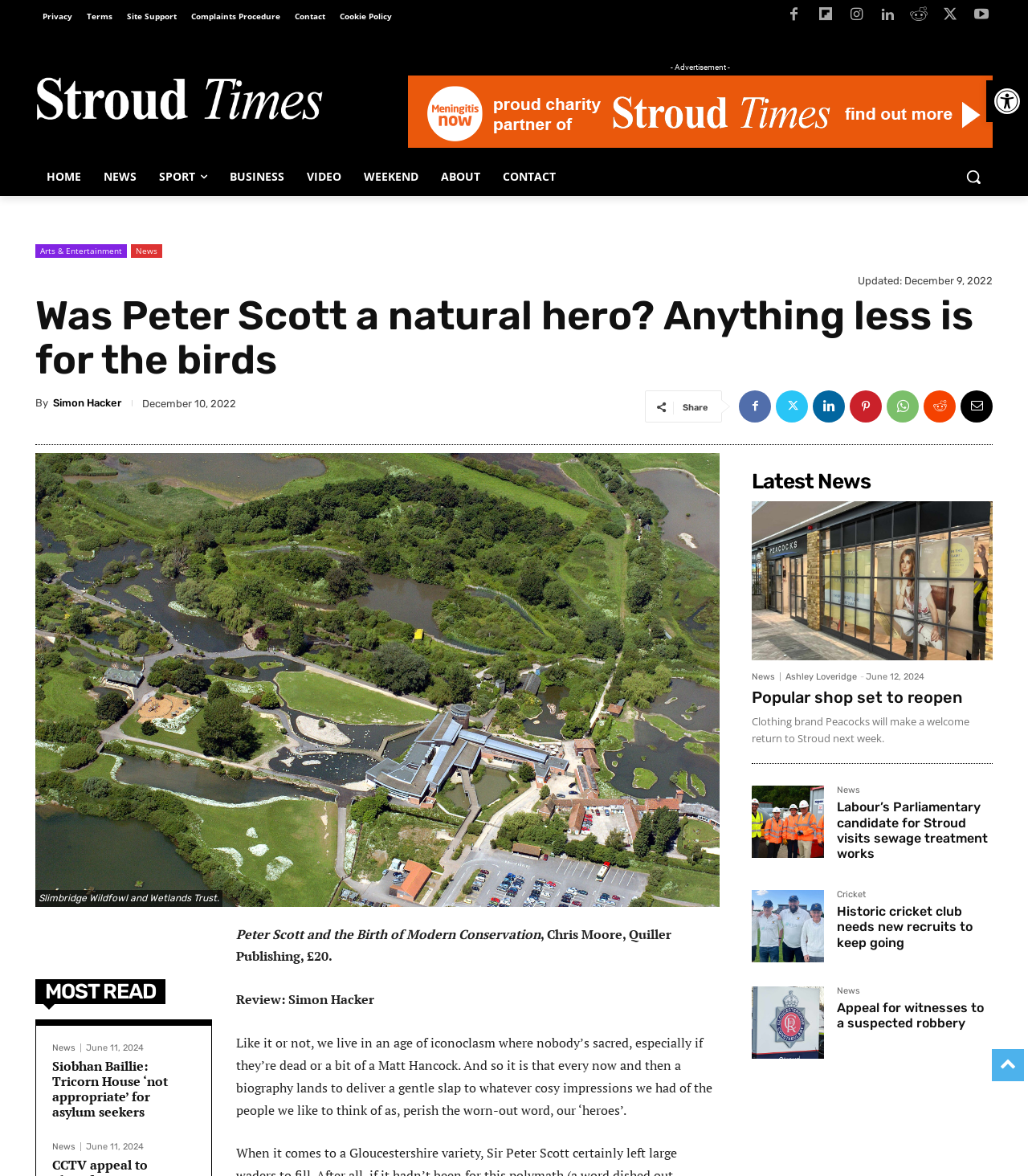What is the primary heading on this webpage?

Was Peter Scott a natural hero? Anything less is for the birds